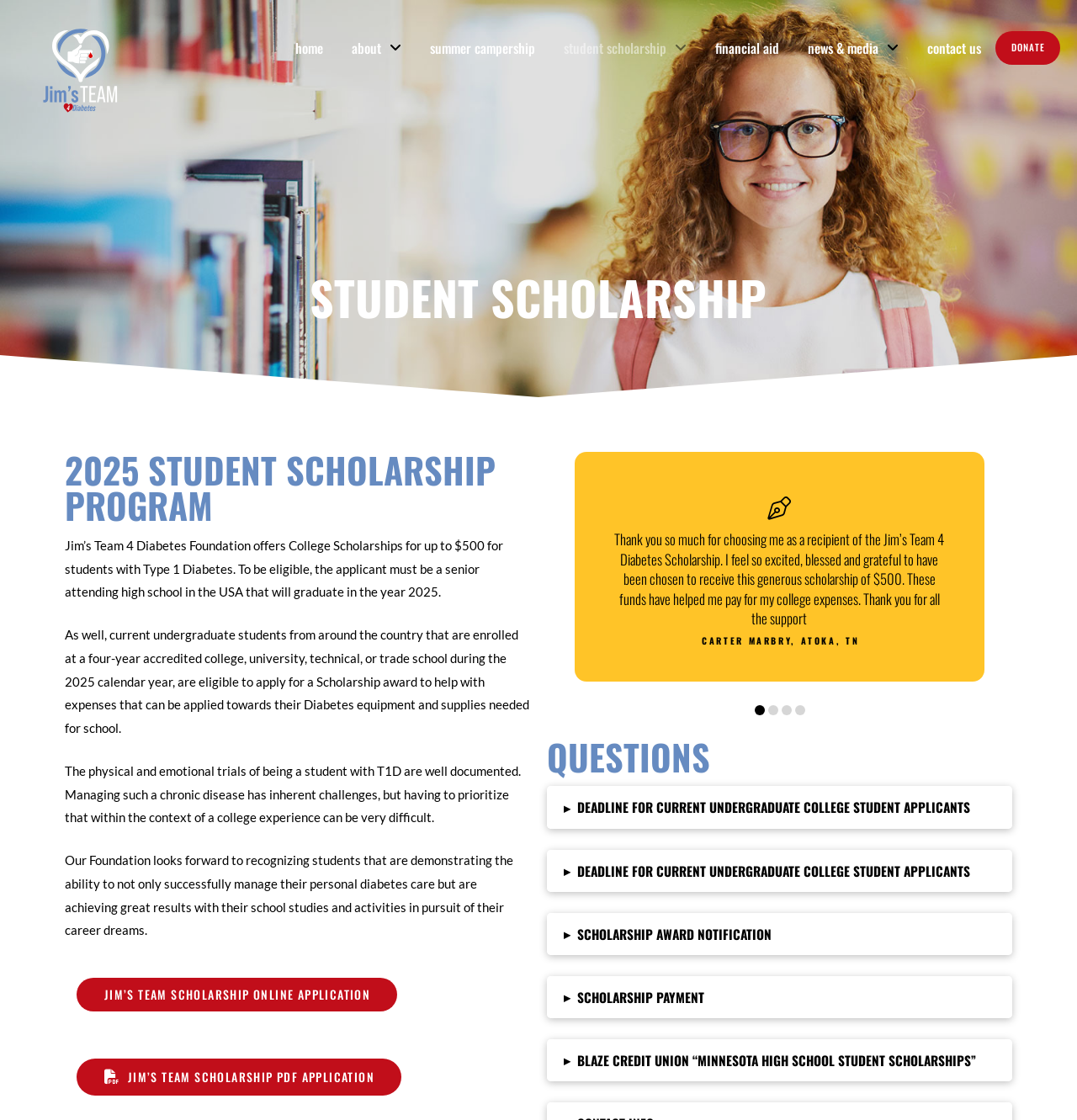Determine the bounding box coordinates of the element's region needed to click to follow the instruction: "Click the 'DONATE' button". Provide these coordinates as four float numbers between 0 and 1, formatted as [left, top, right, bottom].

[0.924, 0.028, 0.984, 0.058]